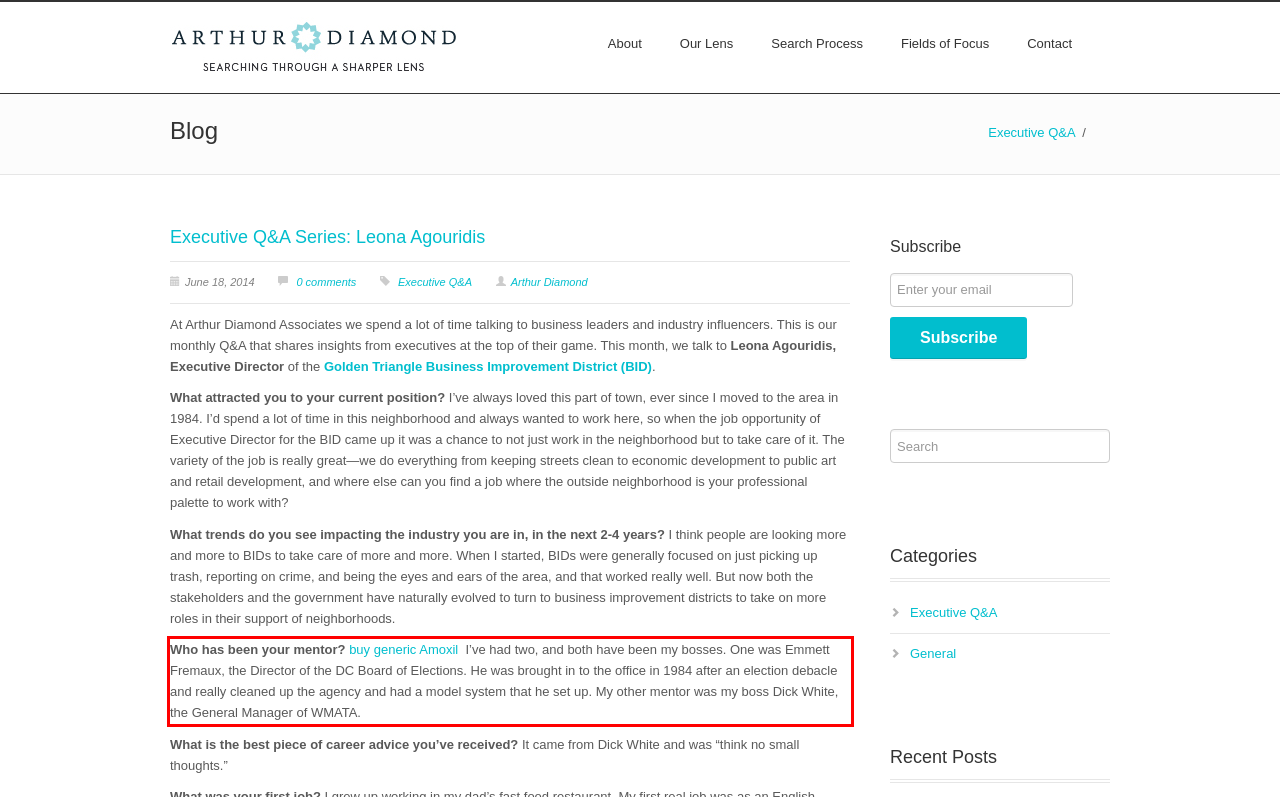You have a screenshot of a webpage with a red bounding box. Use OCR to generate the text contained within this red rectangle.

Who has been your mentor? buy generic Amoxil I’ve had two, and both have been my bosses. One was Emmett Fremaux, the Director of the DC Board of Elections. He was brought in to the office in 1984 after an election debacle and really cleaned up the agency and had a model system that he set up. My other mentor was my boss Dick White, the General Manager of WMATA.